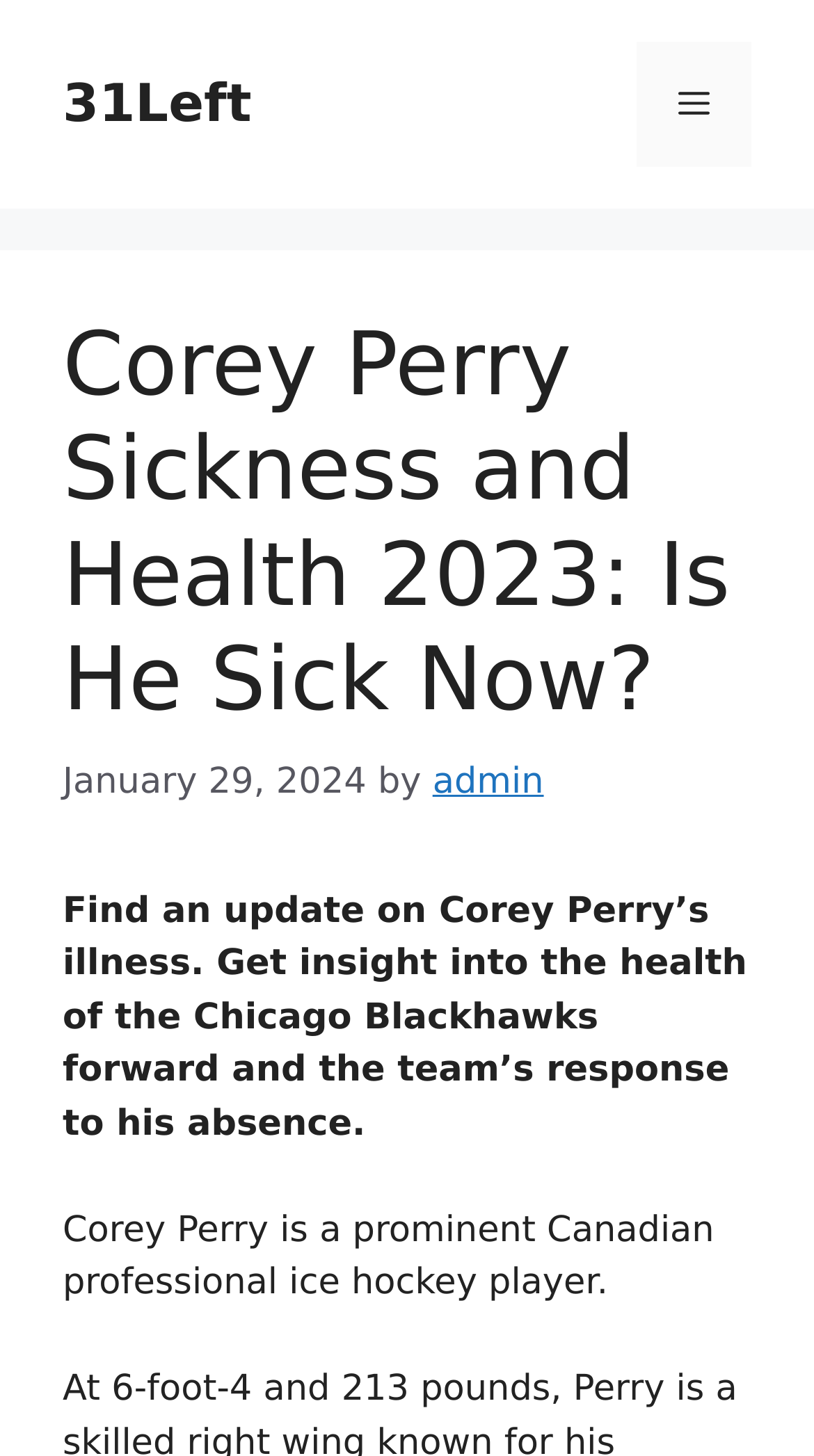Please examine the image and provide a detailed answer to the question: What is the purpose of the article?

The purpose of the article can be inferred from the static text 'Find an update on Corey Perry’s illness. Get insight into the health of the Chicago Blackhawks forward and the team’s response to his absence.'